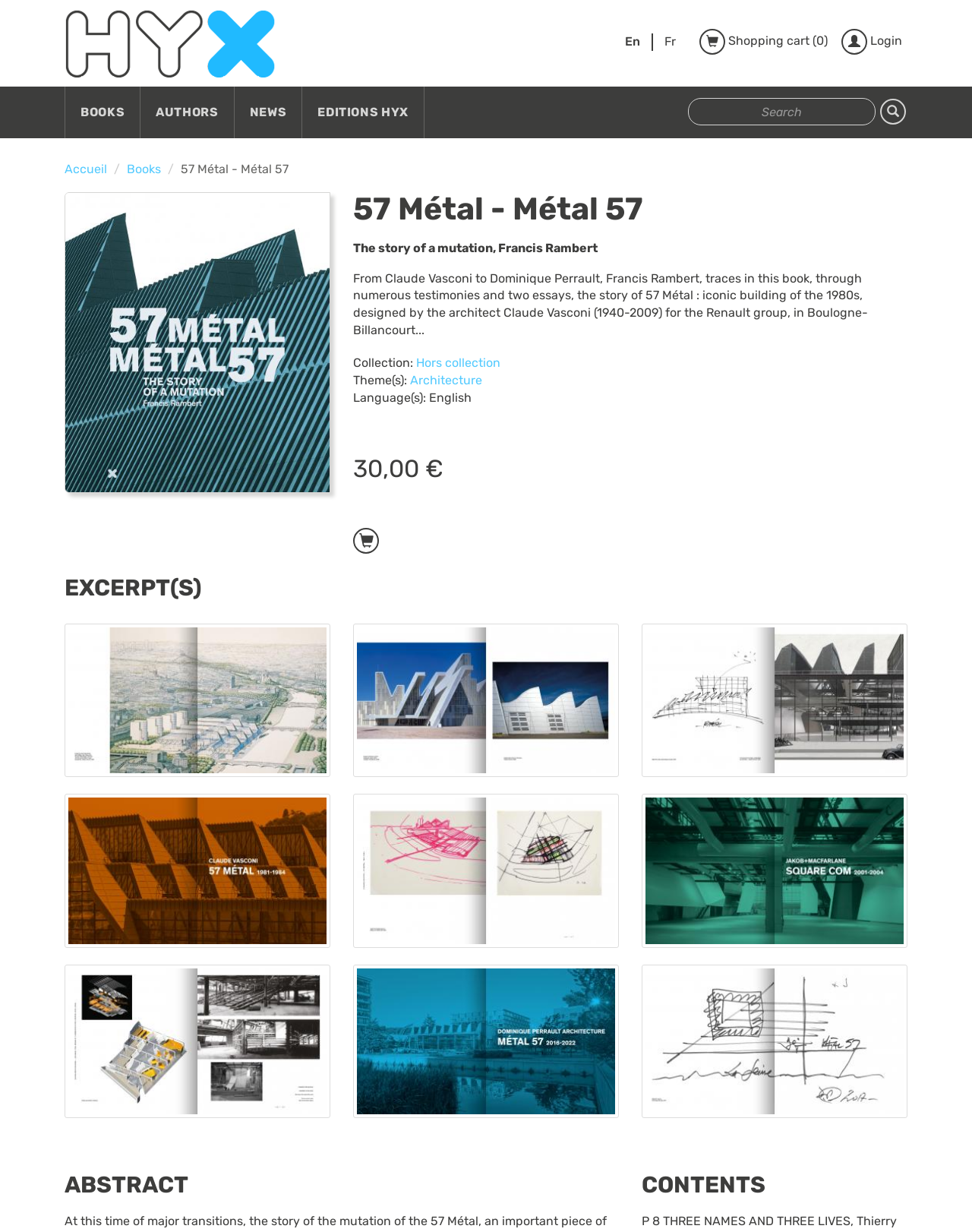Please provide a brief answer to the question using only one word or phrase: 
What is the theme of the book?

Architecture